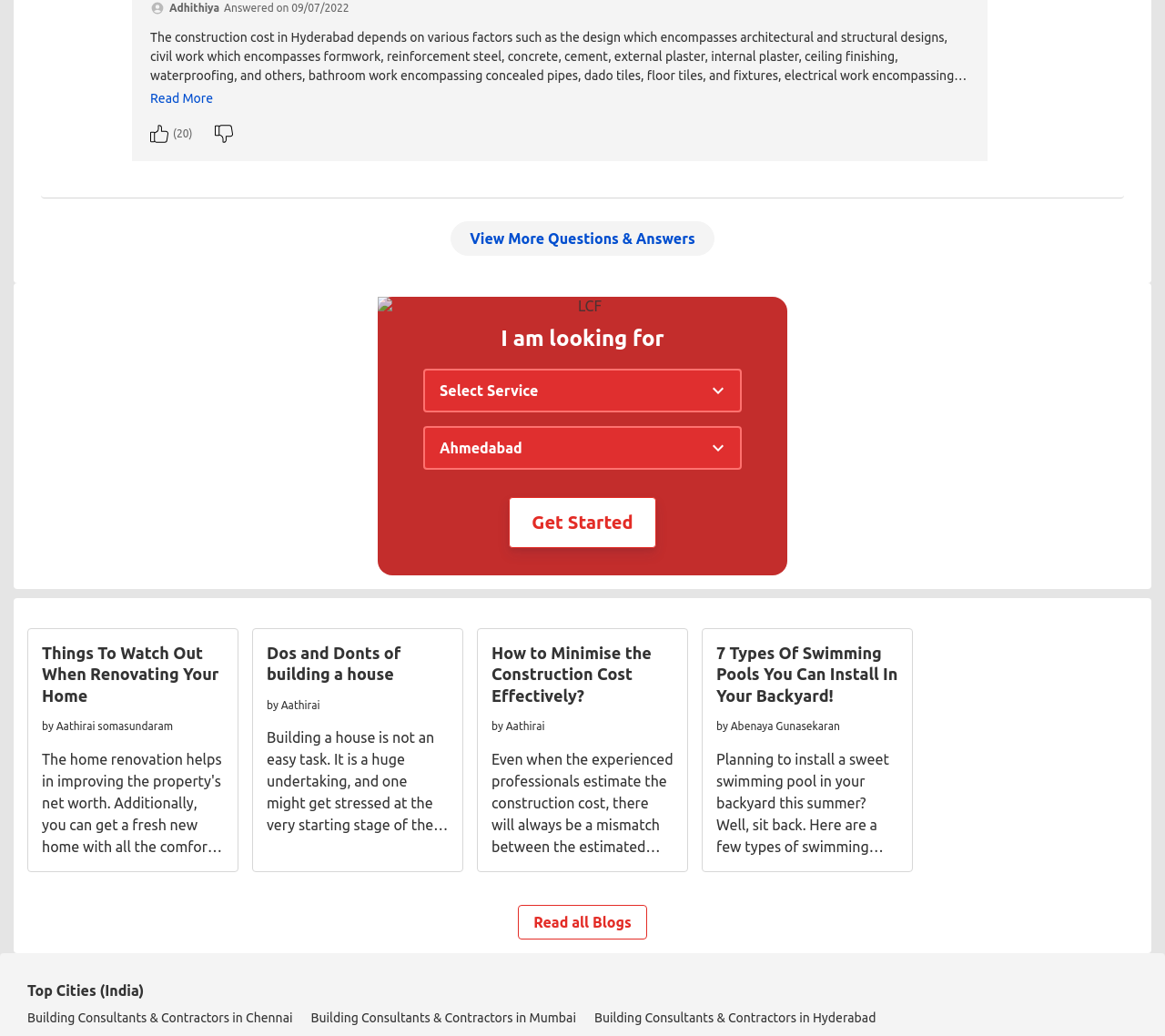Please find and report the bounding box coordinates of the element to click in order to perform the following action: "Get started". The coordinates should be expressed as four float numbers between 0 and 1, in the format [left, top, right, bottom].

[0.457, 0.494, 0.543, 0.514]